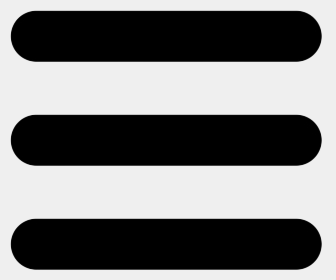Carefully examine the image and provide an in-depth answer to the question: What is the topic of the webpage?

The webpage is titled 'The Future of Electronics: Emerging Technologies in PCB Manufacturing', indicating that the topic is related to the evolving landscape of PCB manufacturing and innovations in the electronics industry.